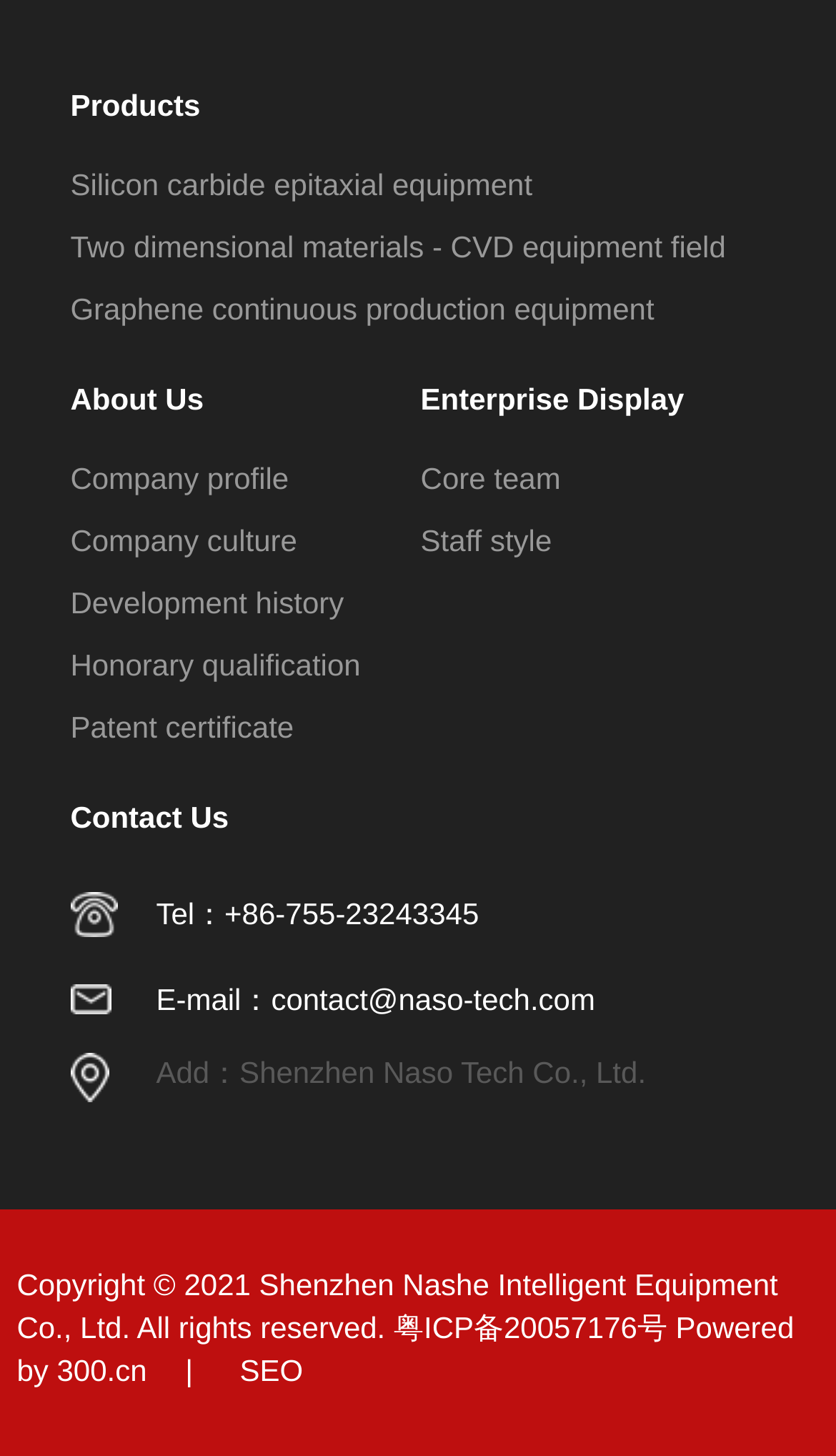Find the bounding box coordinates for the element that must be clicked to complete the instruction: "View core team". The coordinates should be four float numbers between 0 and 1, indicated as [left, top, right, bottom].

[0.503, 0.311, 0.881, 0.347]